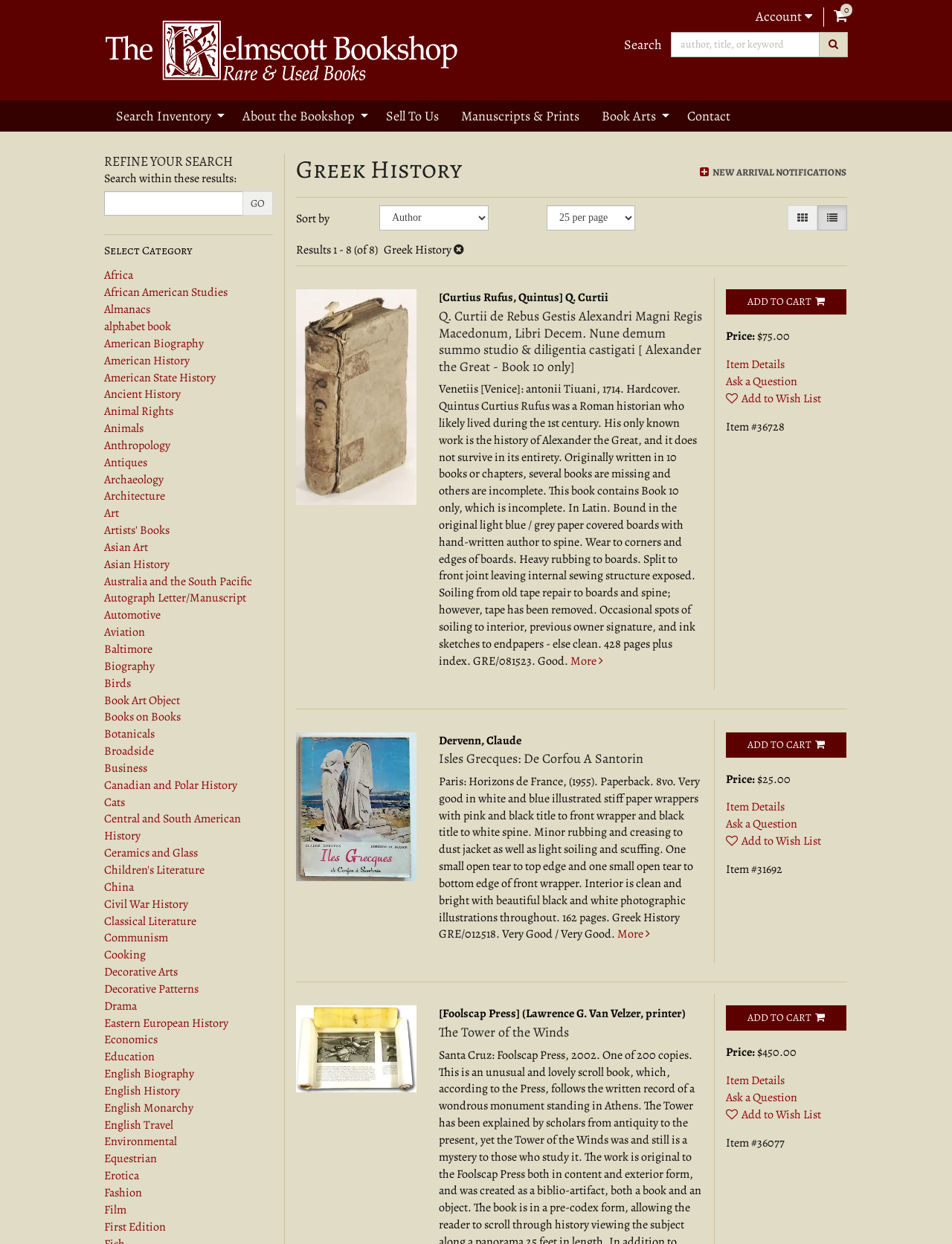Provide a one-word or short-phrase response to the question:
How many categories are available for refining search results?

43